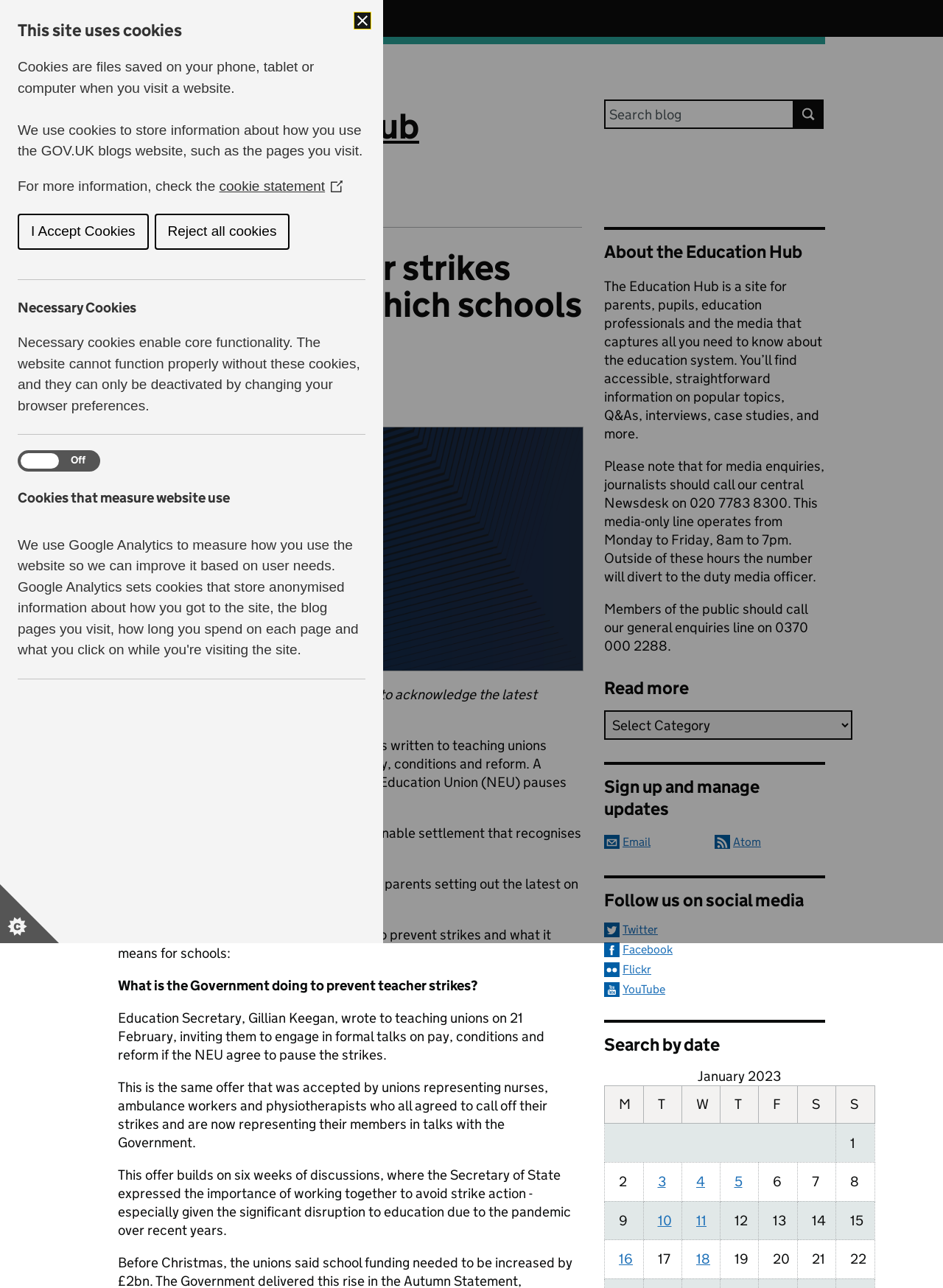Provide a one-word or brief phrase answer to the question:
What is the phone number for media enquiries?

020 7783 8300